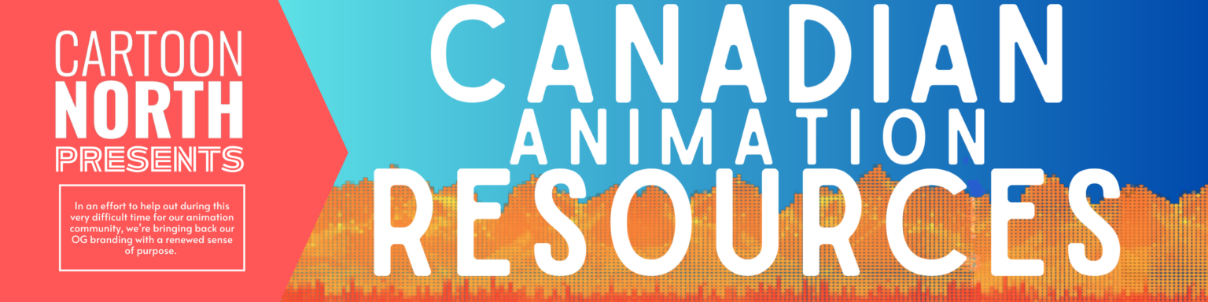Describe all the important aspects and details of the image.

The image bears a vibrant and engaging design featuring the message "CARTOON NORTH PRESENTS" prominently at the top, expressing the organization's initiative to support the animation community during challenging times. Below this, the bold phrase "CANADIAN ANIMATION RESOURCES" captures attention with its colorful gradient background transitioning from blue to orange, symbolizing creativity and energy. The bottom section includes a supportive statement emphasizing a renewed commitment to the animation community, showcasing a nostalgic revival of their original branding and purpose. This visual effectively communicates a strong message of solidarity and resourcefulness within the Canadian animation sector.